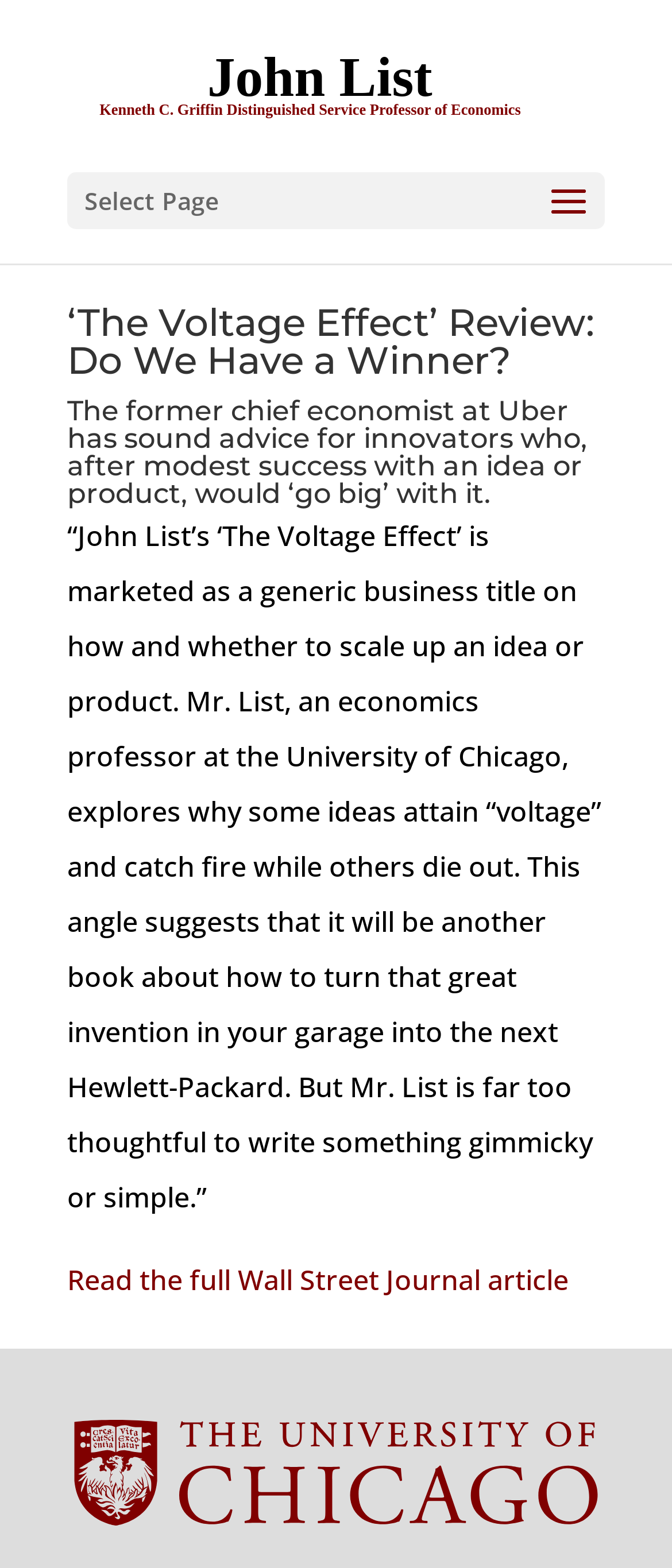Please examine the image and answer the question with a detailed explanation:
What is the affiliation of the author?

The affiliation of the author is mentioned in the image 'The University of Chicago' with bounding box coordinates [0.1, 0.901, 0.9, 0.977].